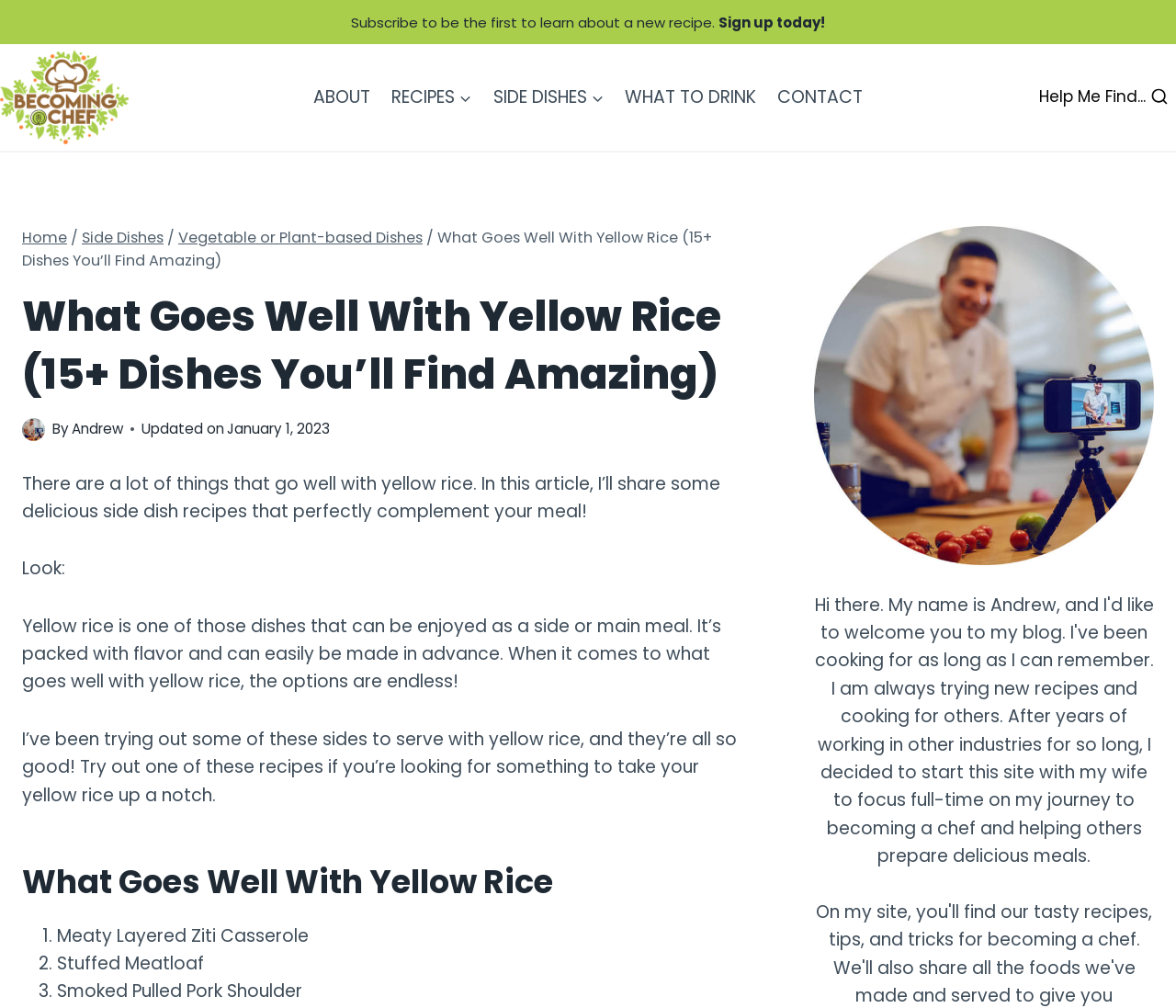How many side dish recipes are mentioned in the article?
Look at the screenshot and provide an in-depth answer.

The number of side dish recipes can be found in the main heading, which says 'What Goes Well With Yellow Rice (15+ Dishes You’ll Find Amazing)'.